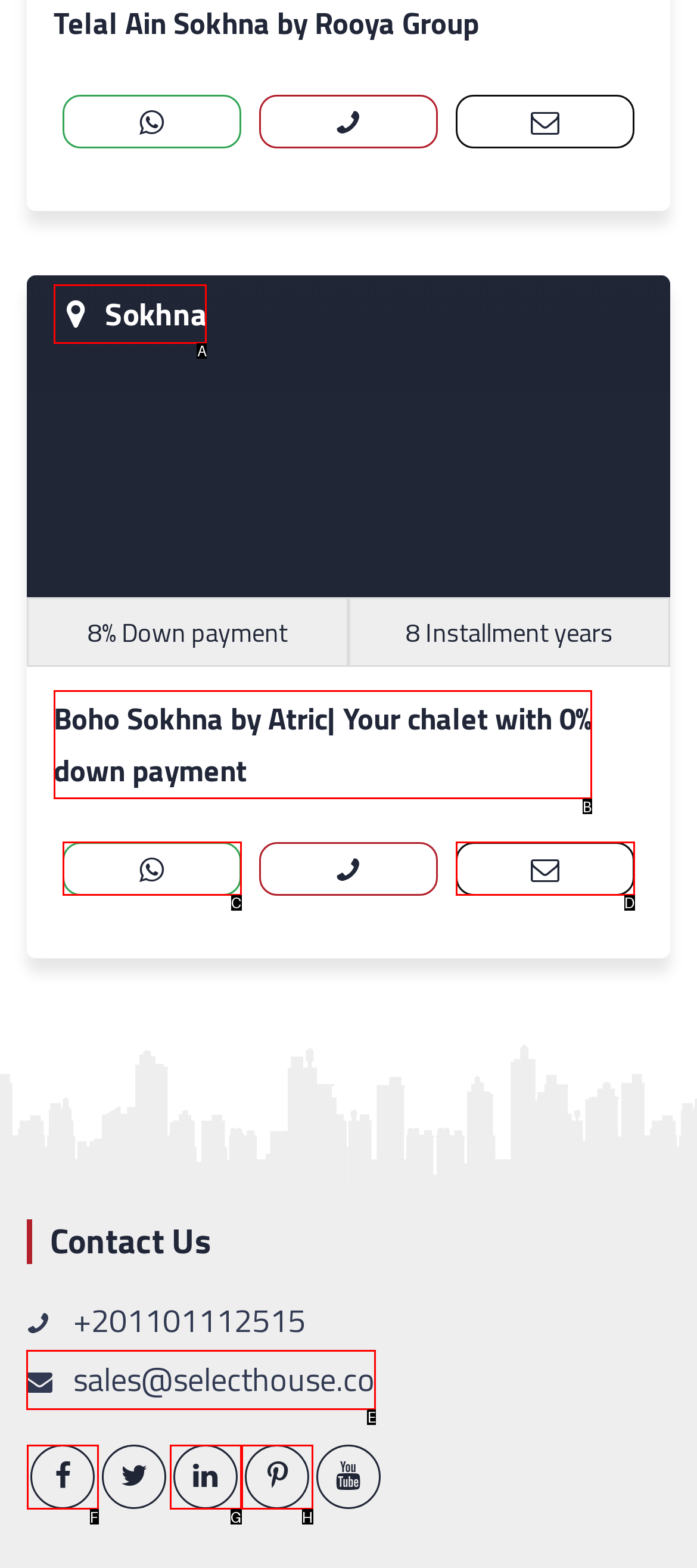Tell me which one HTML element I should click to complete the following task: Send an email to sales@selecthouse.co
Answer with the option's letter from the given choices directly.

E